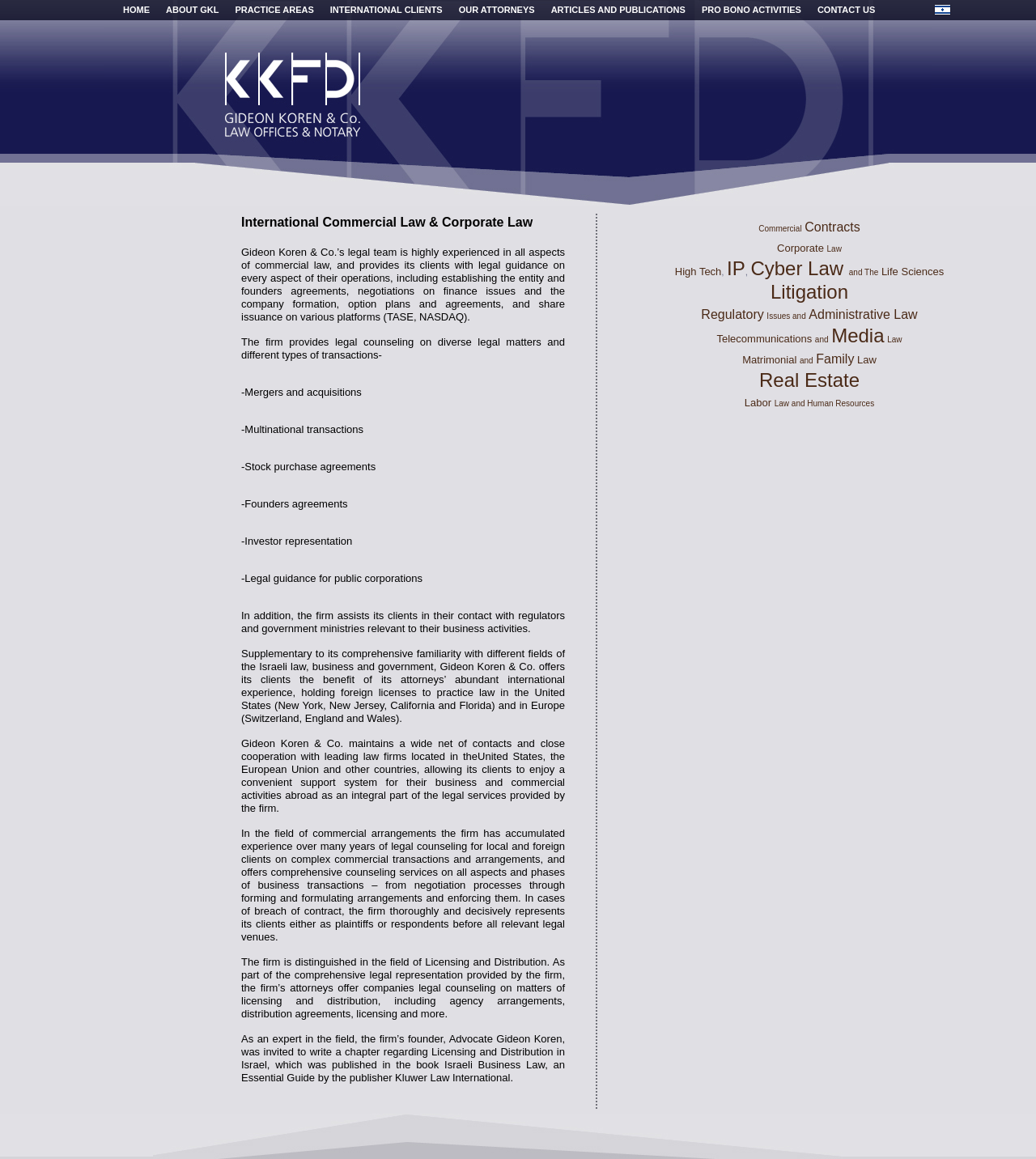Please predict the bounding box coordinates of the element's region where a click is necessary to complete the following instruction: "Click Commercial Contracts". The coordinates should be represented by four float numbers between 0 and 1, i.e., [left, top, right, bottom].

[0.732, 0.191, 0.83, 0.202]